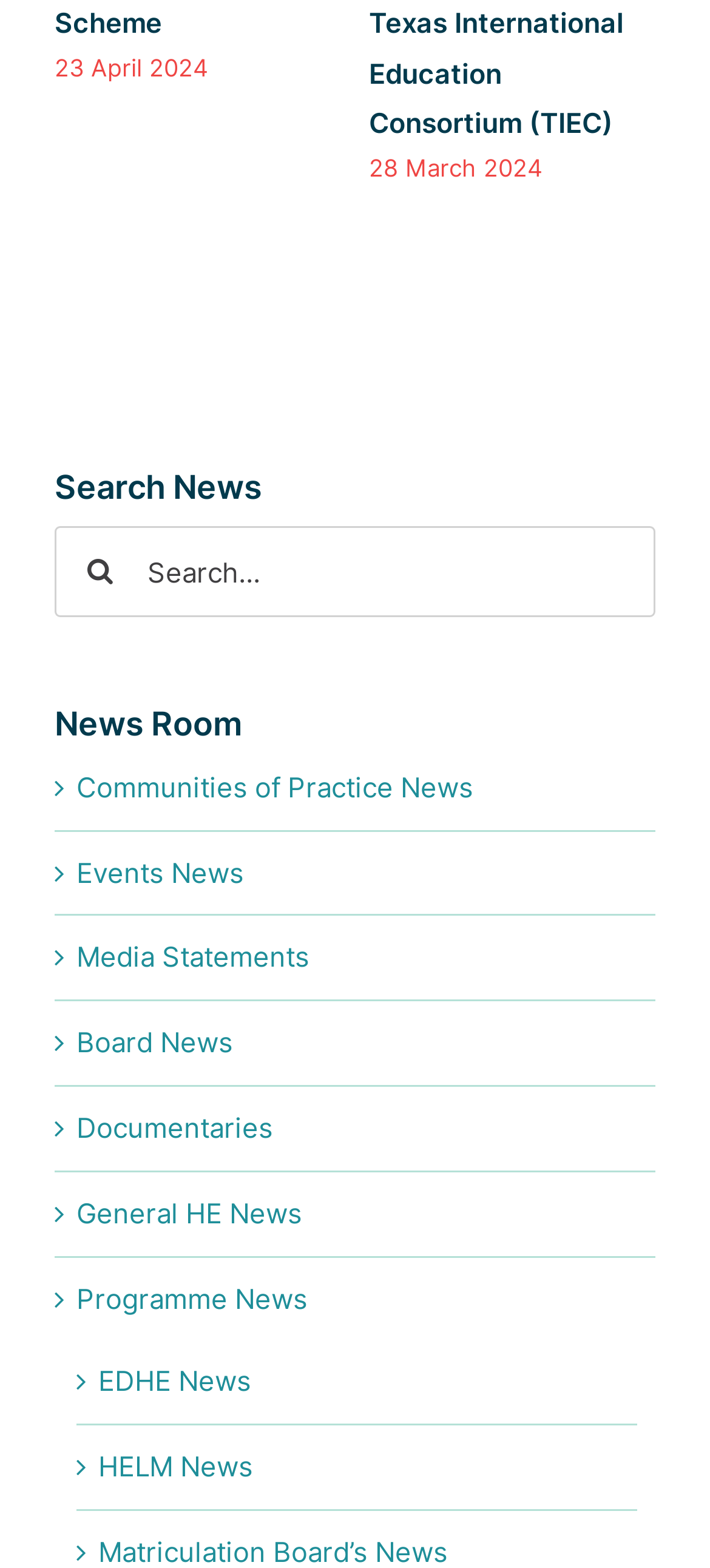What is the purpose of the search bar?
Using the image, respond with a single word or phrase.

Search for news